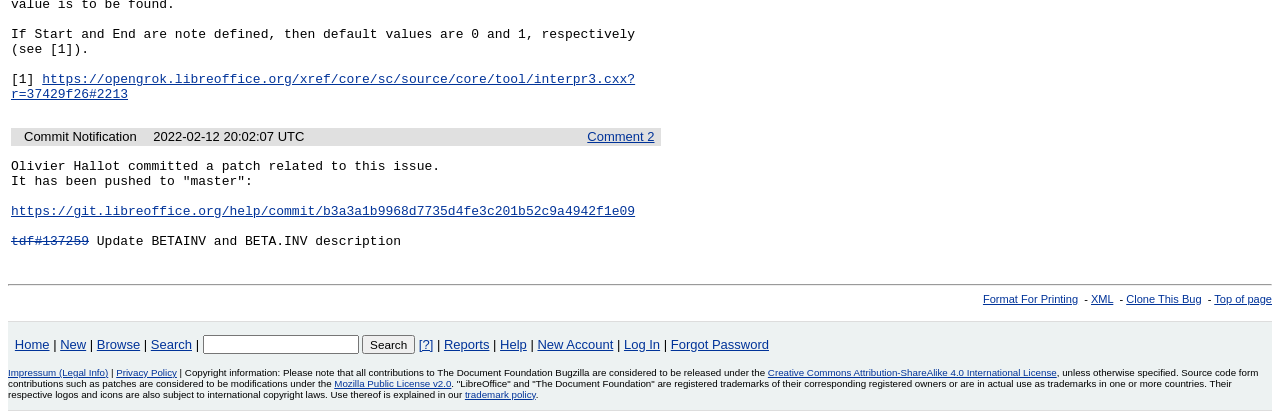Please answer the following query using a single word or phrase: 
What is the link 'tdf#137259' related to?

Update BETAINV and BETA.INV description